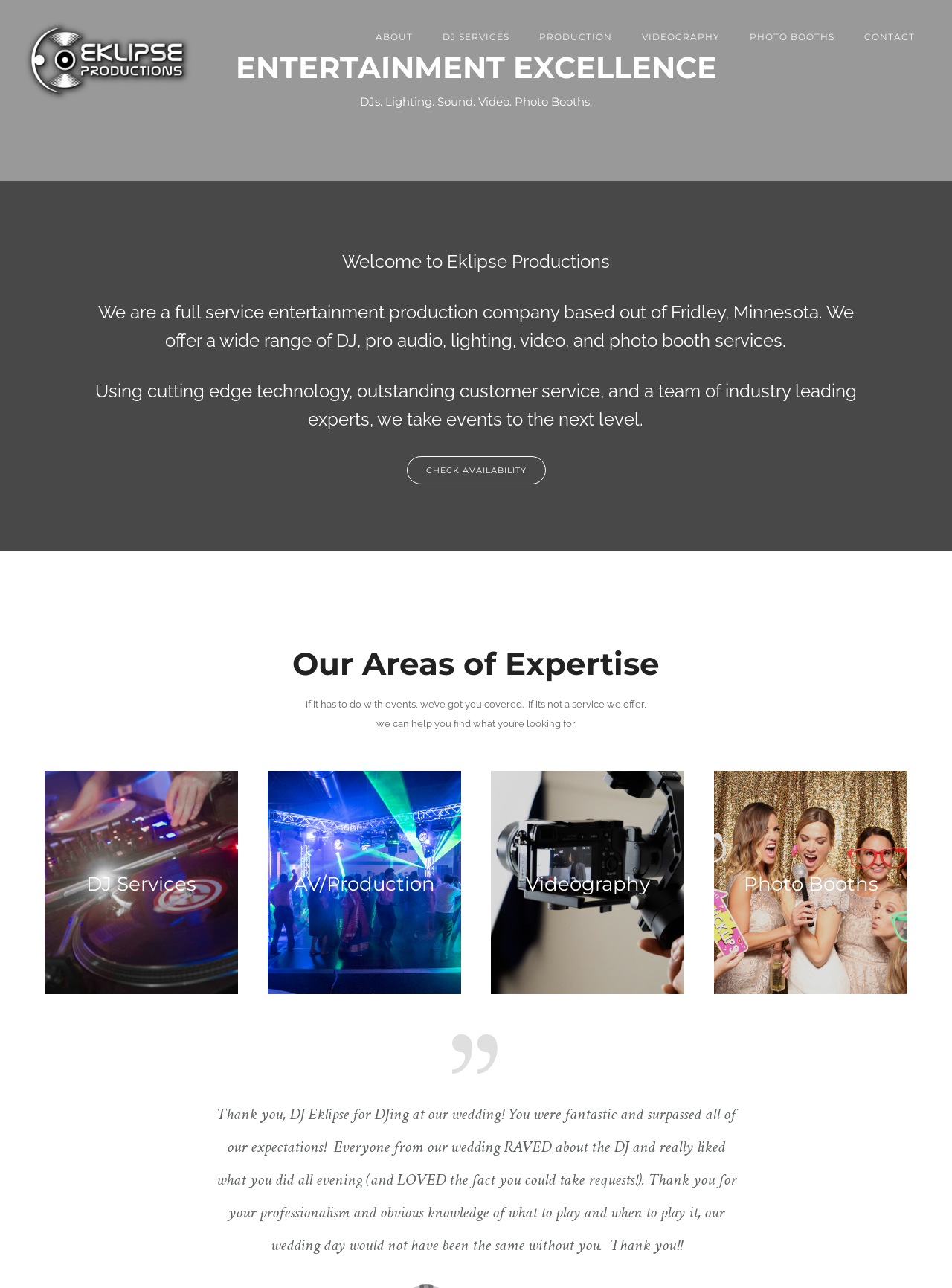What is the company name?
Look at the image and respond to the question as thoroughly as possible.

The company name is mentioned in the top-left corner of the webpage, which is also the title of the webpage. It is written in a large font size and is the first thing that catches the attention of the user.